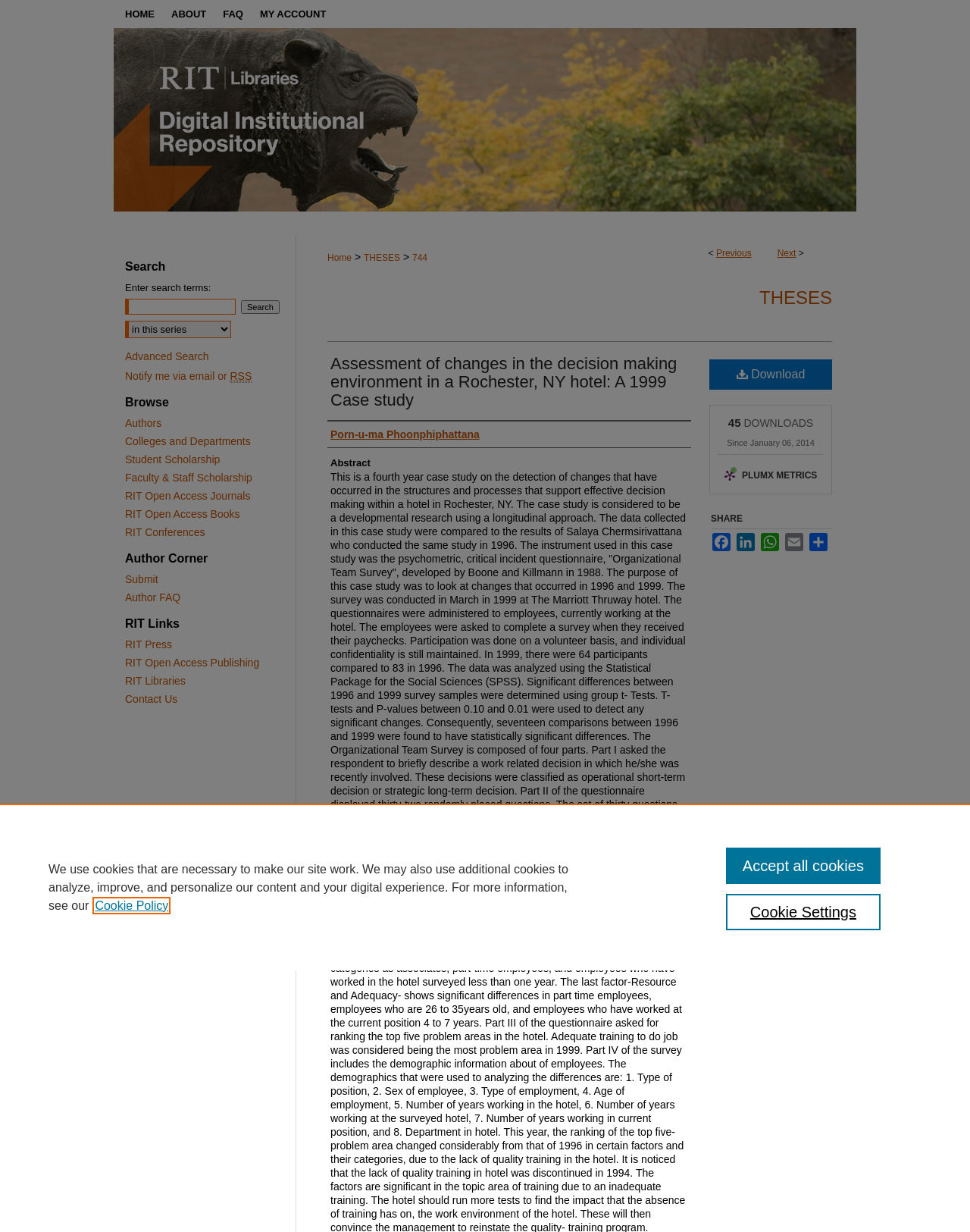What is the purpose of the 'Search' function?
Please give a detailed and thorough answer to the question, covering all relevant points.

I found the answer by looking at the 'Search' section of the webpage, which includes a text box and a button labeled 'Search', indicating that it is used to search for specific terms.